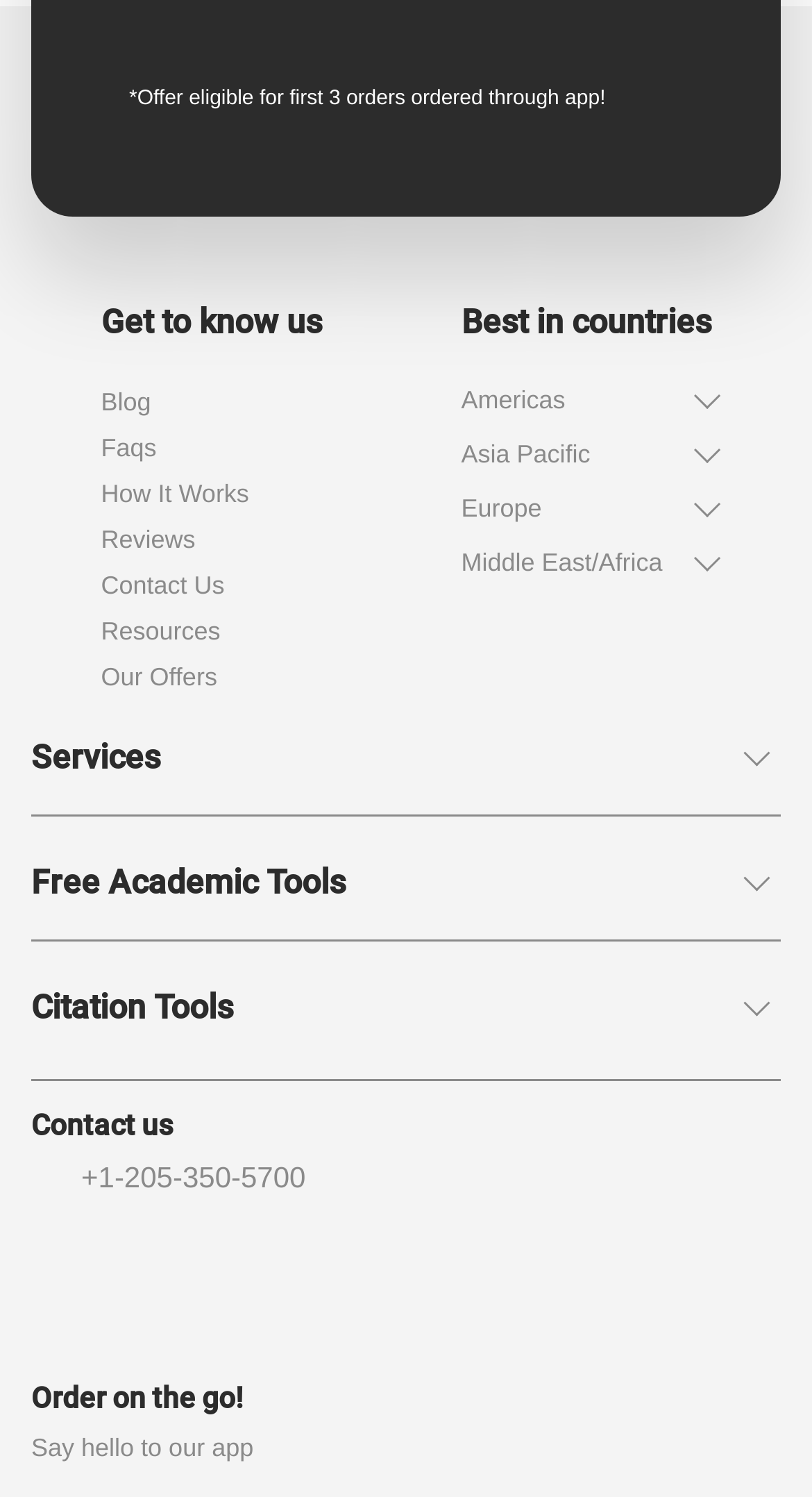Specify the bounding box coordinates of the element's region that should be clicked to achieve the following instruction: "Click on the 'Contact Us' link". The bounding box coordinates consist of four float numbers between 0 and 1, in the format [left, top, right, bottom].

[0.124, 0.381, 0.277, 0.4]